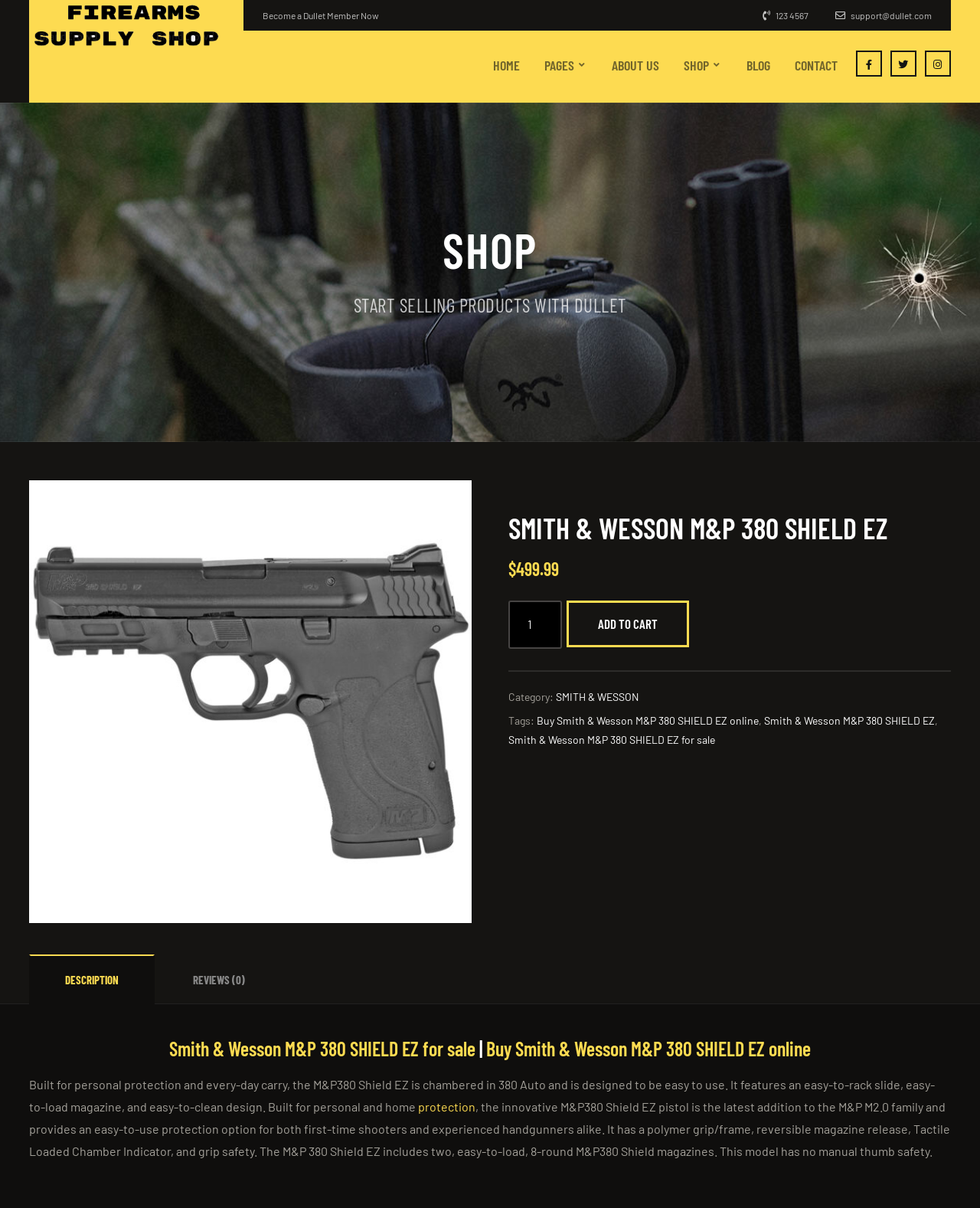Examine the image carefully and respond to the question with a detailed answer: 
What is the orientation of the tablist?

I found the orientation of the tablist by looking at the tablist element which has an attribute 'orientation: horizontal'.